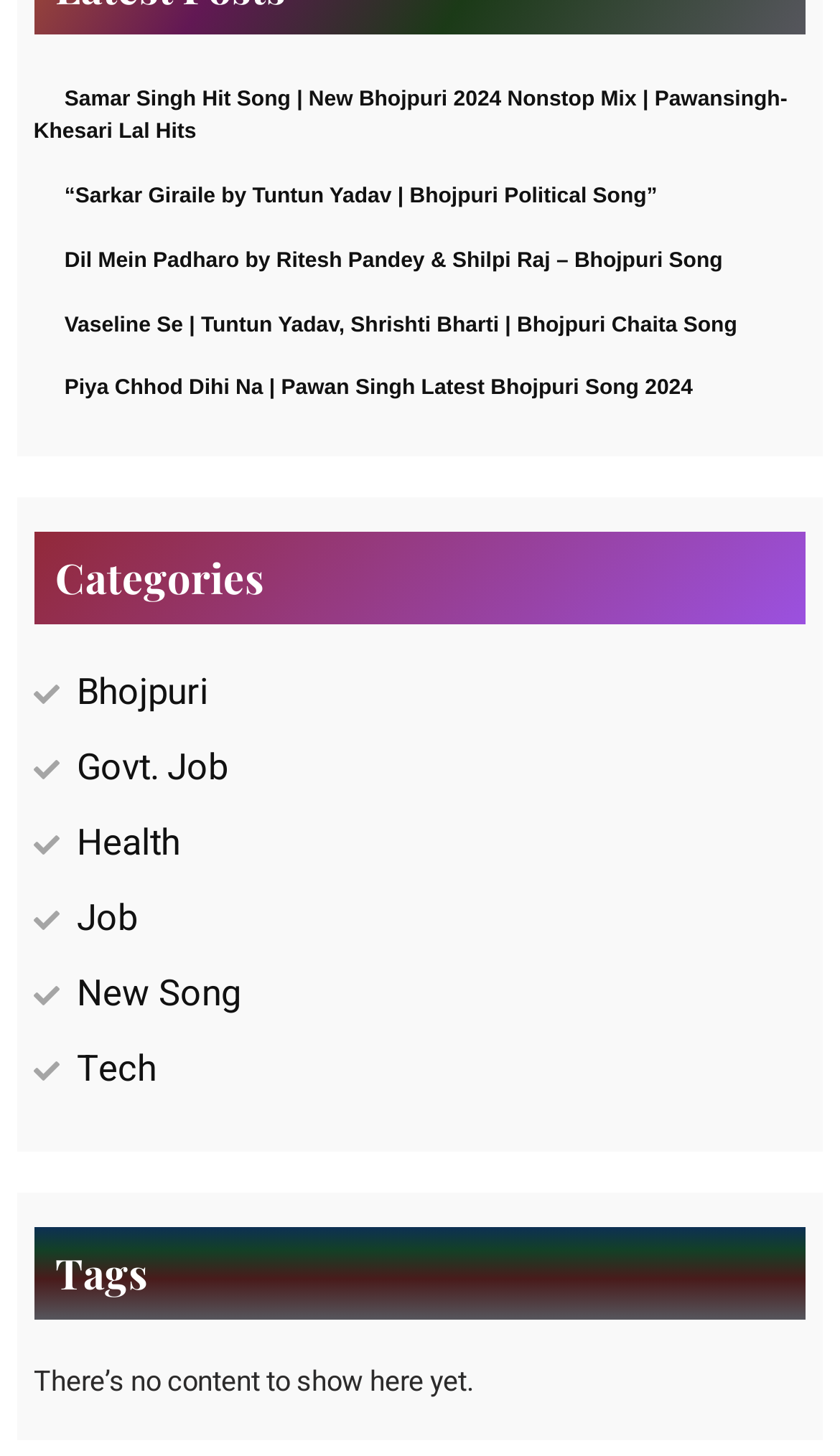Identify the bounding box coordinates of the element that should be clicked to fulfill this task: "Click on the link to listen to Samar Singh Hit Song". The coordinates should be provided as four float numbers between 0 and 1, i.e., [left, top, right, bottom].

[0.04, 0.06, 0.937, 0.1]